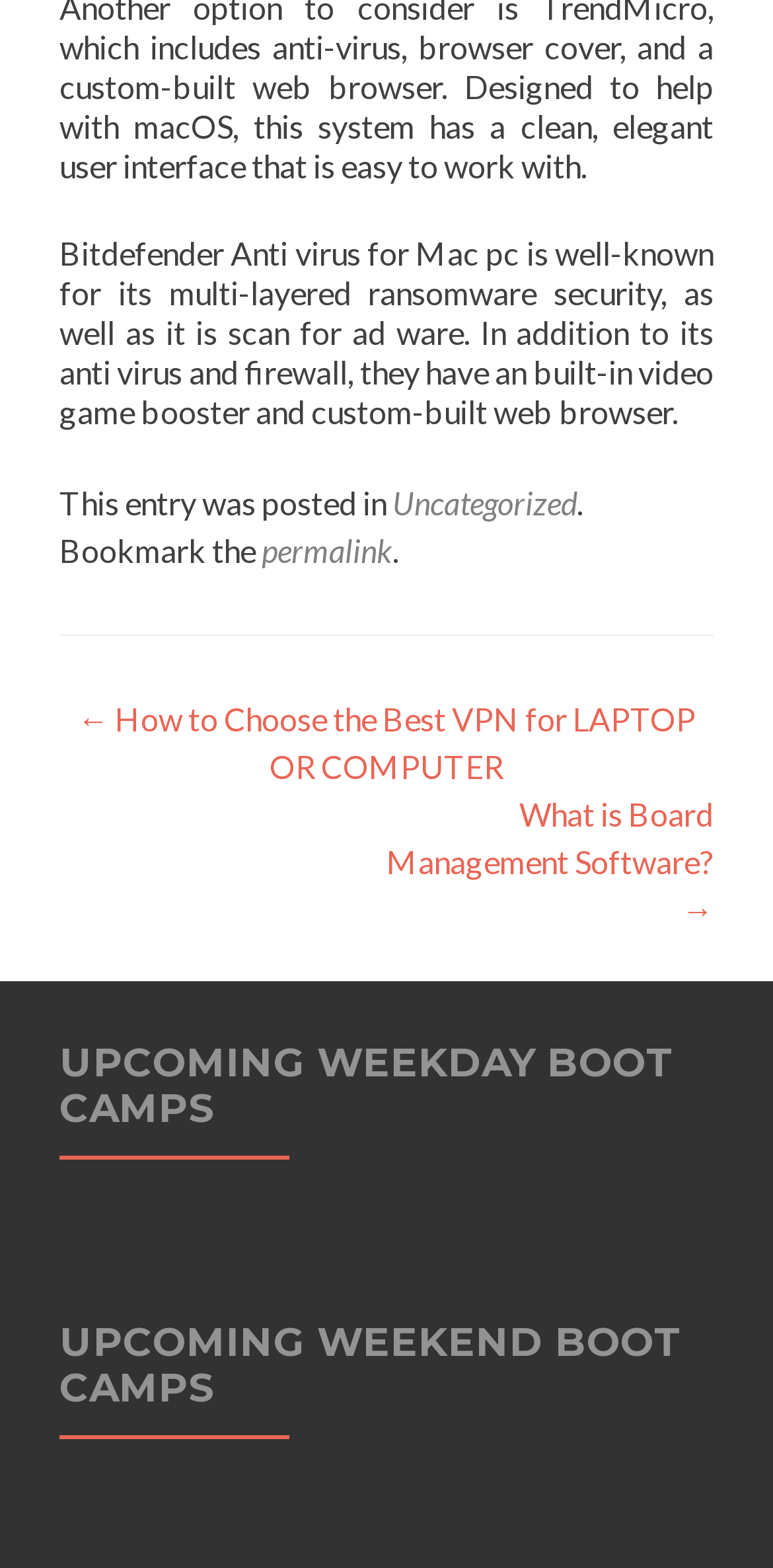Answer the question below in one word or phrase:
What is the category of the current post?

Uncategorized